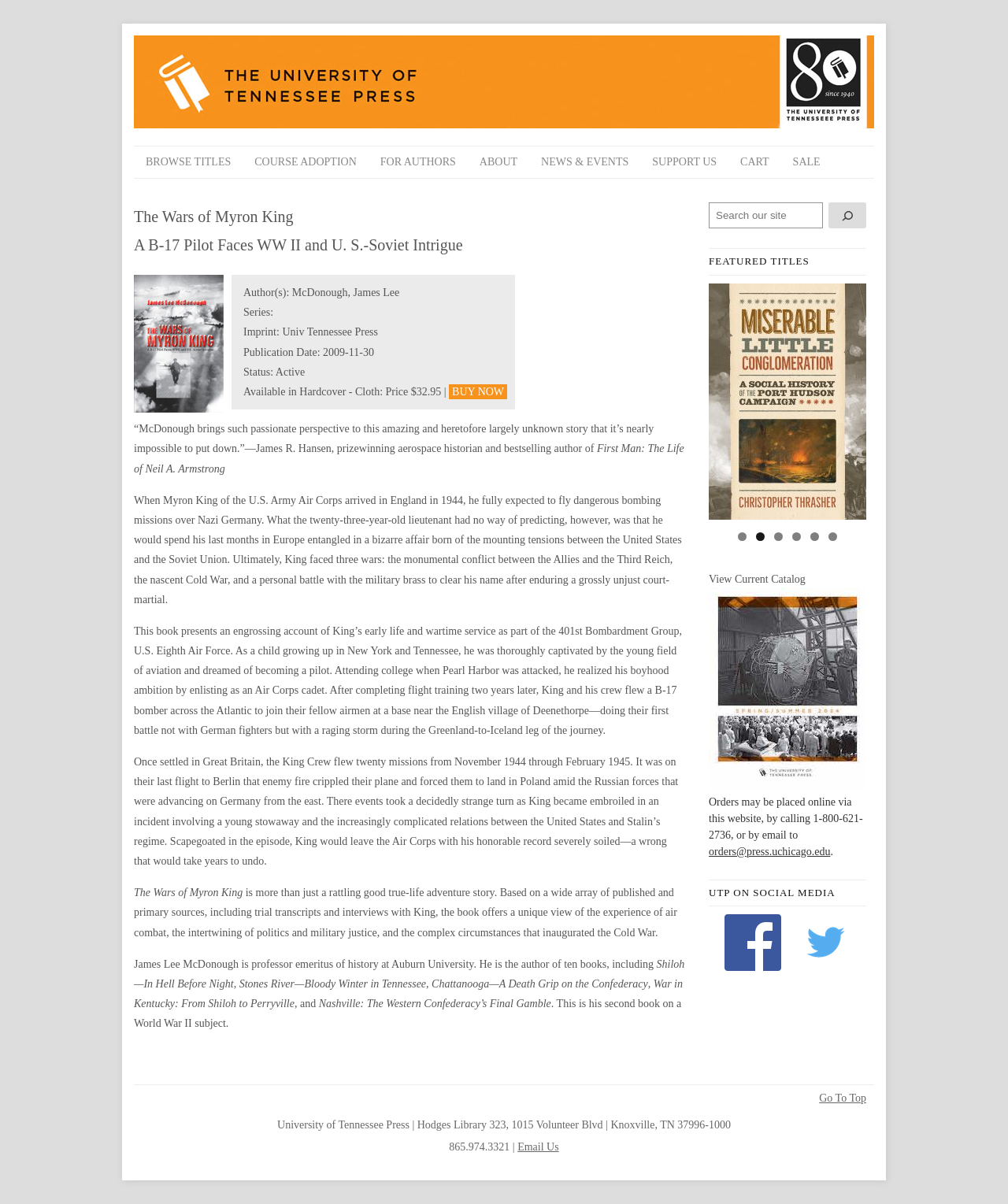Articulate a detailed summary of the webpage's content and design.

The webpage is about a book titled "The Wars of Myron King" published by the University of Tennessee Press. At the top, there is a header section with a link to the University of Tennessee Press and a navigation menu with links to "BROWSE TITLES", "COURSE ADOPTION", "FOR AUTHORS", "ABOUT", "NEWS & EVENTS", "SUPPORT US", "CART", and "SALE". 

Below the header, there is a main content section that displays information about the book. The book title "The Wars of Myron King" is prominently displayed, followed by a subtitle "A B-17 Pilot Faces WW II and U. S.-Soviet Intrigue". There is an image related to the book, likely a cover image. The author's name, series, imprint, publication date, and status are listed below the subtitle. 

The book description is divided into several paragraphs, providing a detailed summary of the book's content. The text describes the book as an engrossing account of the author's early life and wartime service as part of the 401st Bombardment Group, U.S. Eighth Air Force. 

On the right side of the page, there is a search box with a search button and a "FEATURED TITLES" section that displays a list of links to other books. Below the featured titles, there are links to navigate through the pages of the featured titles list. 

At the bottom of the page, there is a footer section with a "UTP ON SOCIAL MEDIA" section that displays links to the University of Tennessee Press's social media profiles. There is also a "View Current Catalog" link and a section with information on how to place orders. The footer section also includes a "Go To Top" link and the University of Tennessee Press's contact information.